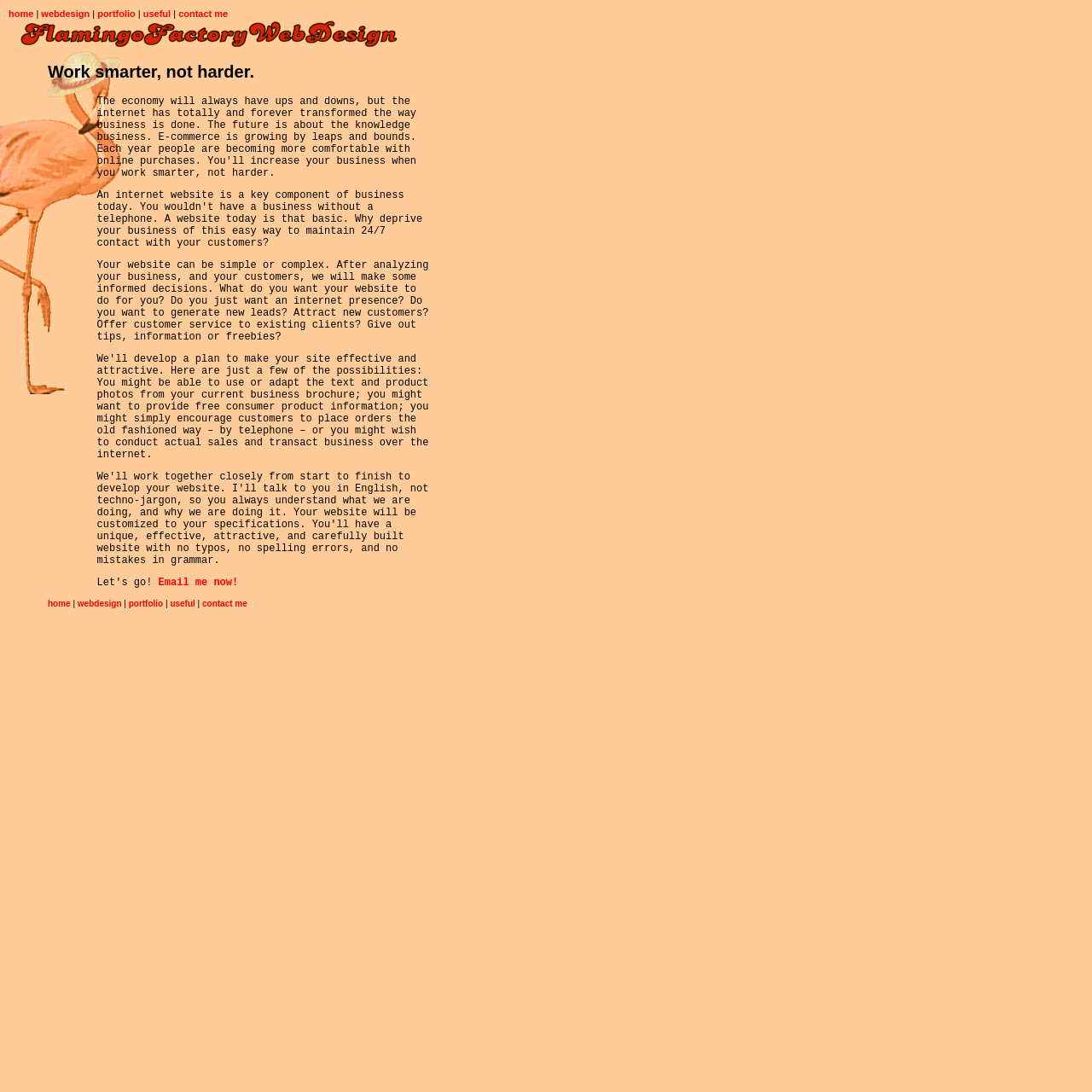Identify the bounding box coordinates necessary to click and complete the given instruction: "contact the designer".

[0.163, 0.008, 0.209, 0.017]